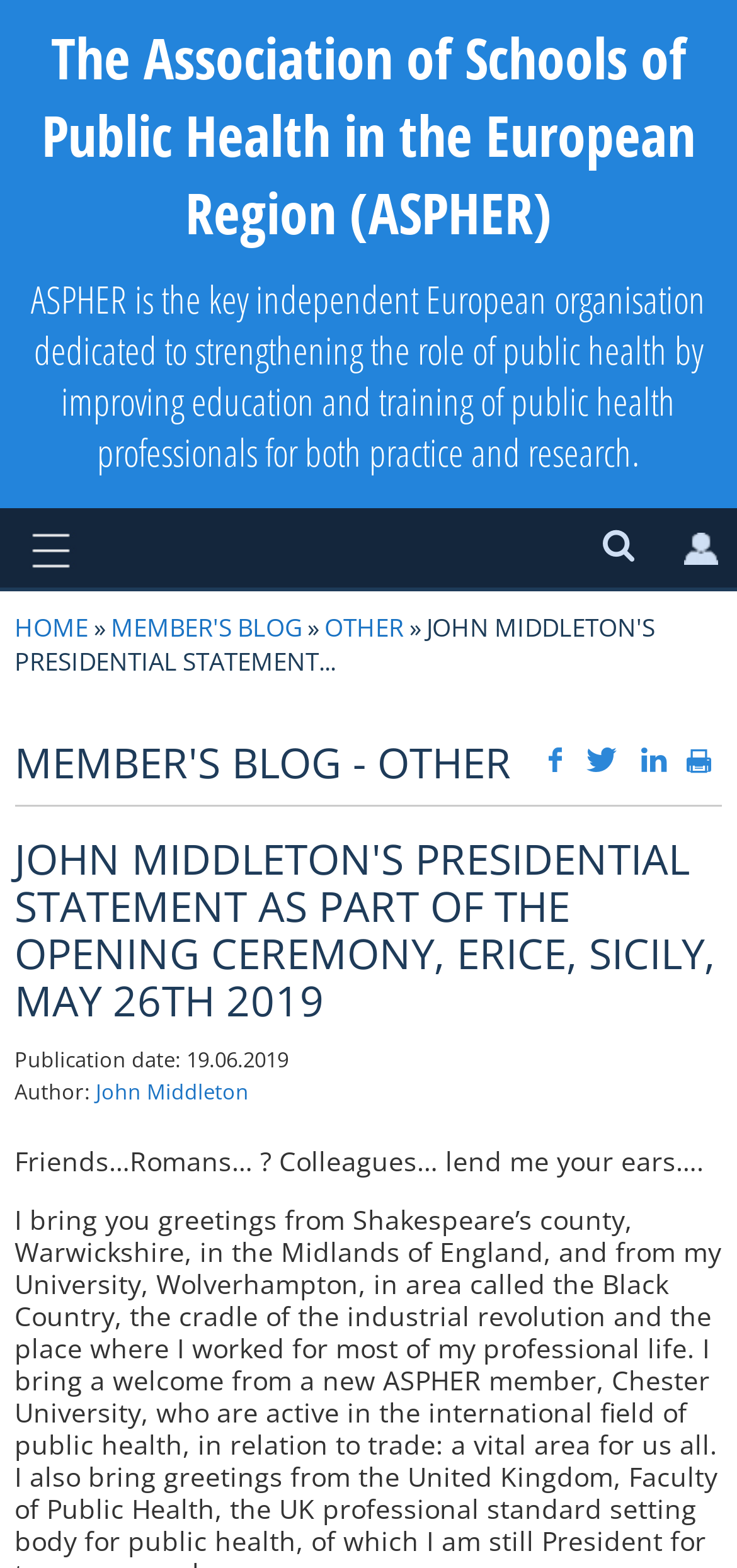Who is the author of the blog post?
Look at the image and provide a detailed response to the question.

The author of the blog post can be found in the static text element below the publication date, which reads 'Author: John Middleton'.